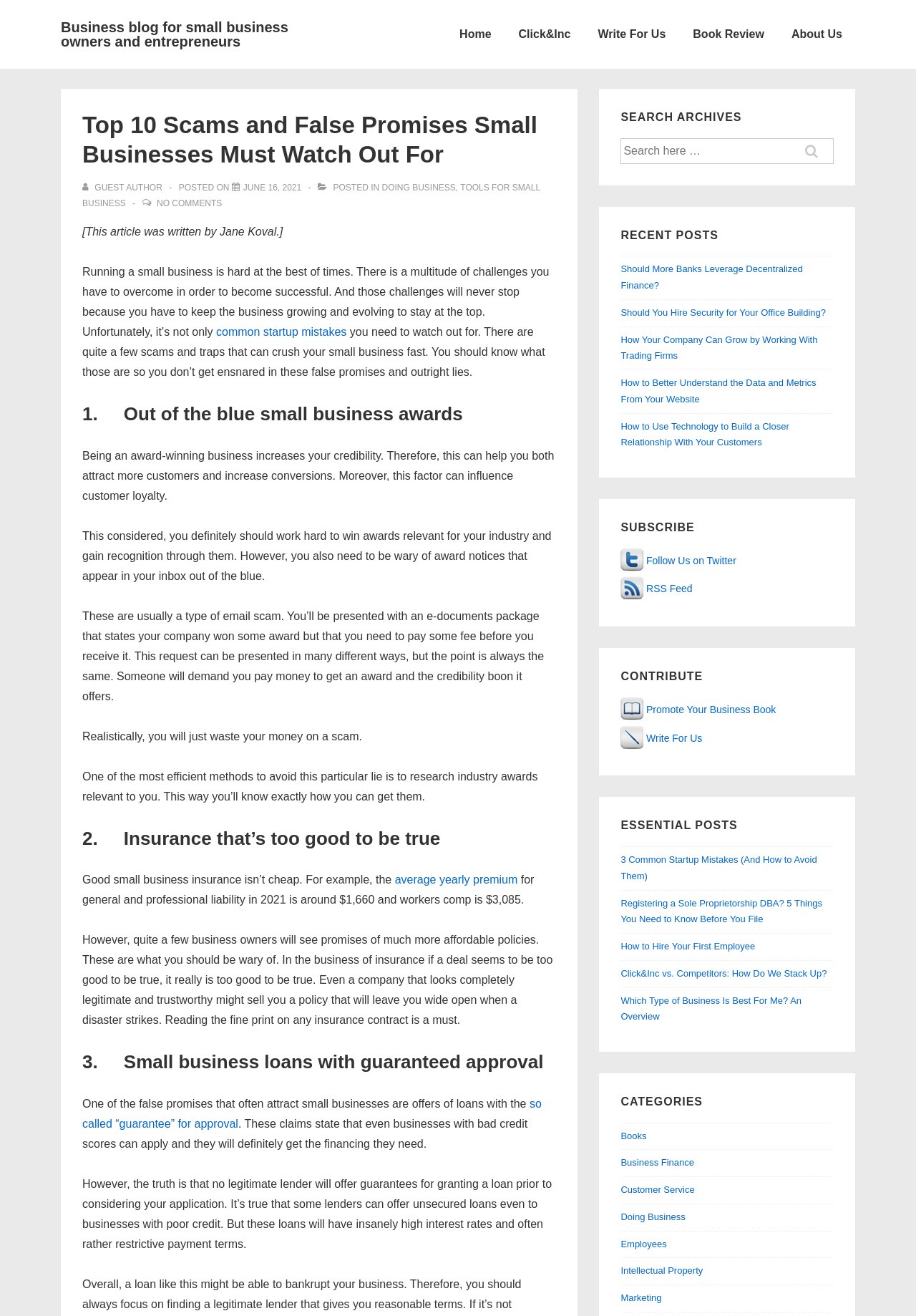Highlight the bounding box coordinates of the element that should be clicked to carry out the following instruction: "Visit the wikistats website". The coordinates must be given as four float numbers ranging from 0 to 1, i.e., [left, top, right, bottom].

None